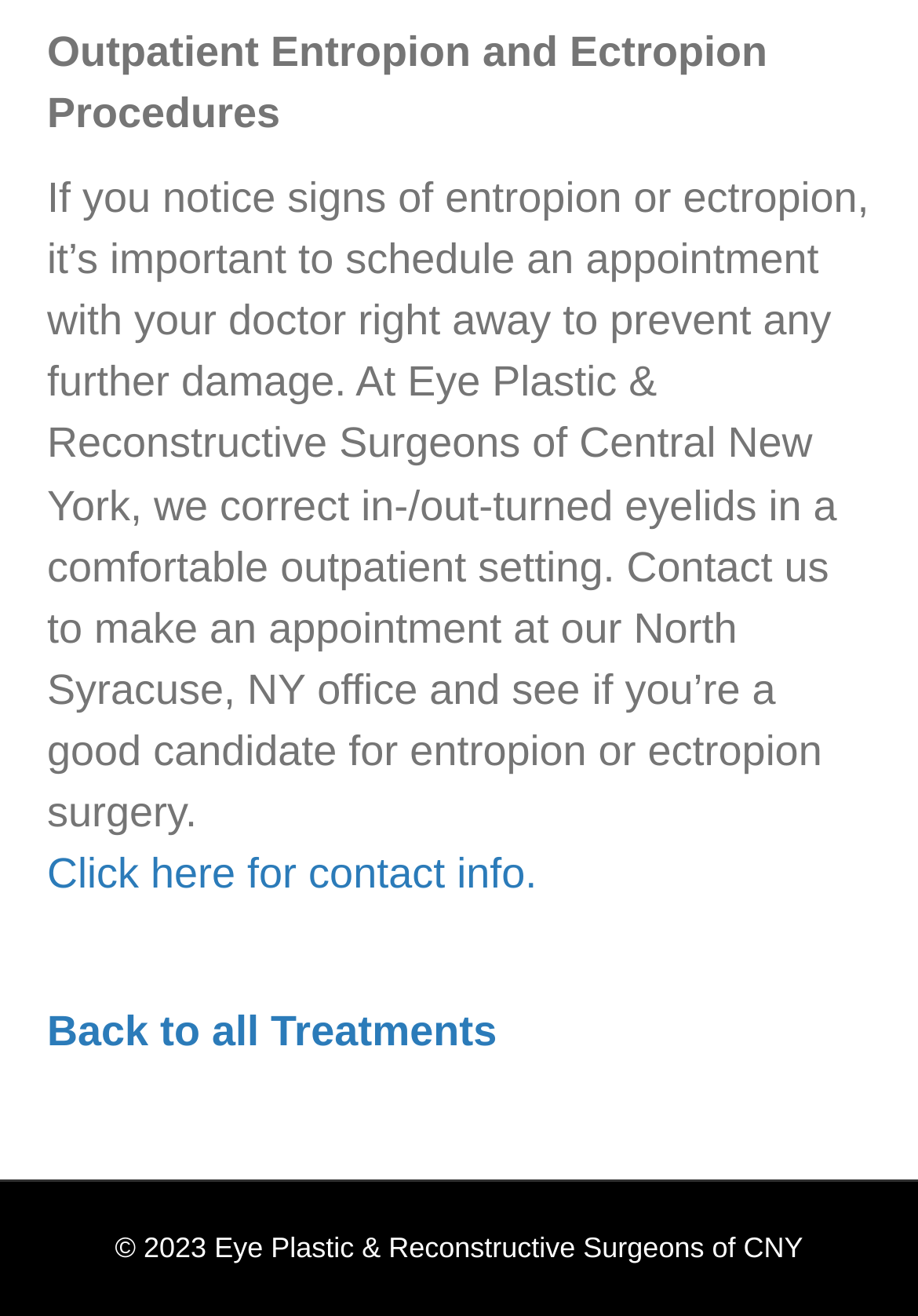Bounding box coordinates must be specified in the format (top-left x, top-left y, bottom-right x, bottom-right y). All values should be floating point numbers between 0 and 1. What are the bounding box coordinates of the UI element described as: Back to all Treatments

[0.051, 0.765, 0.541, 0.801]